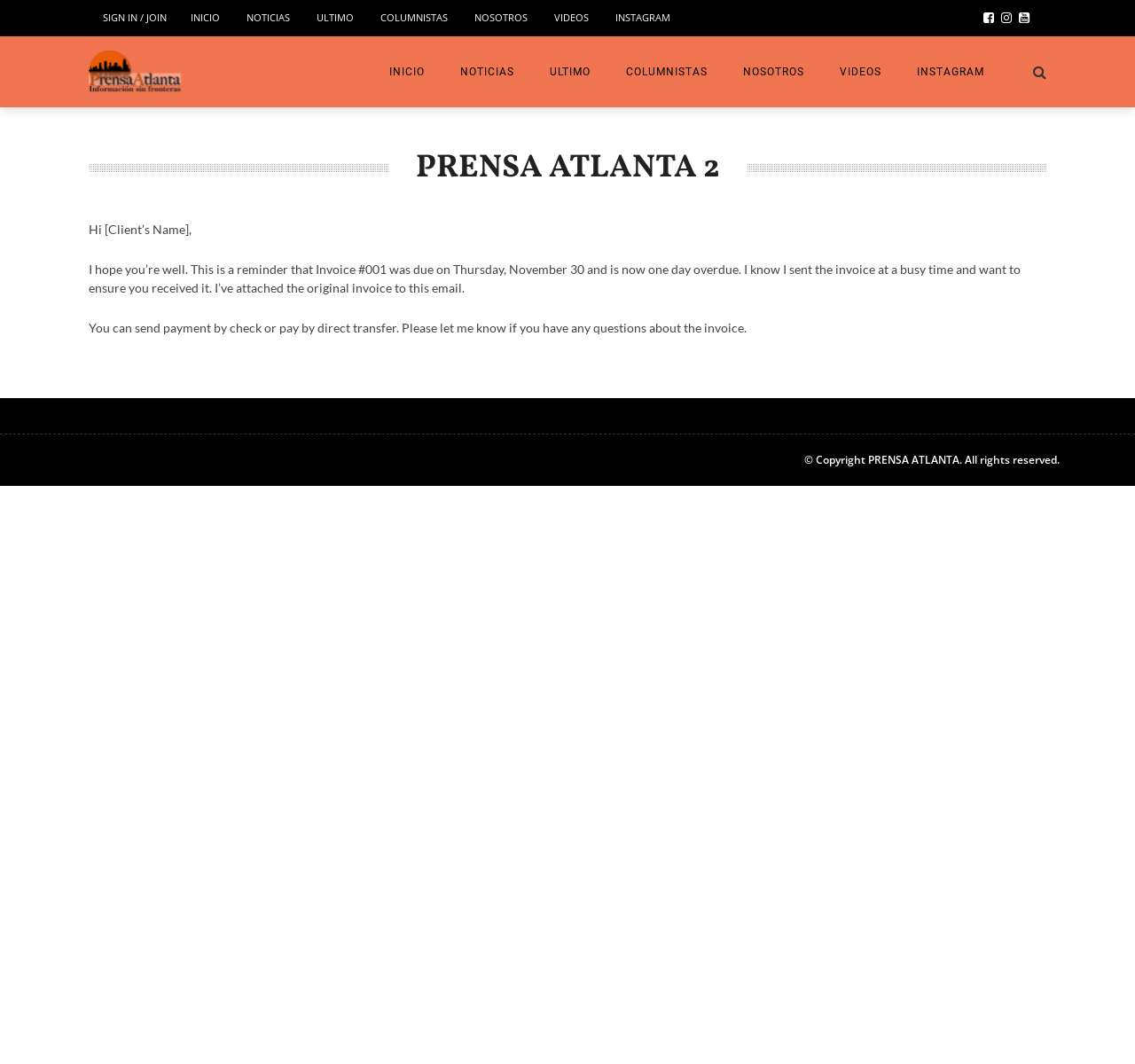Please give a concise answer to this question using a single word or phrase: 
What is the last category listed on the top navigation bar?

ULTIMO